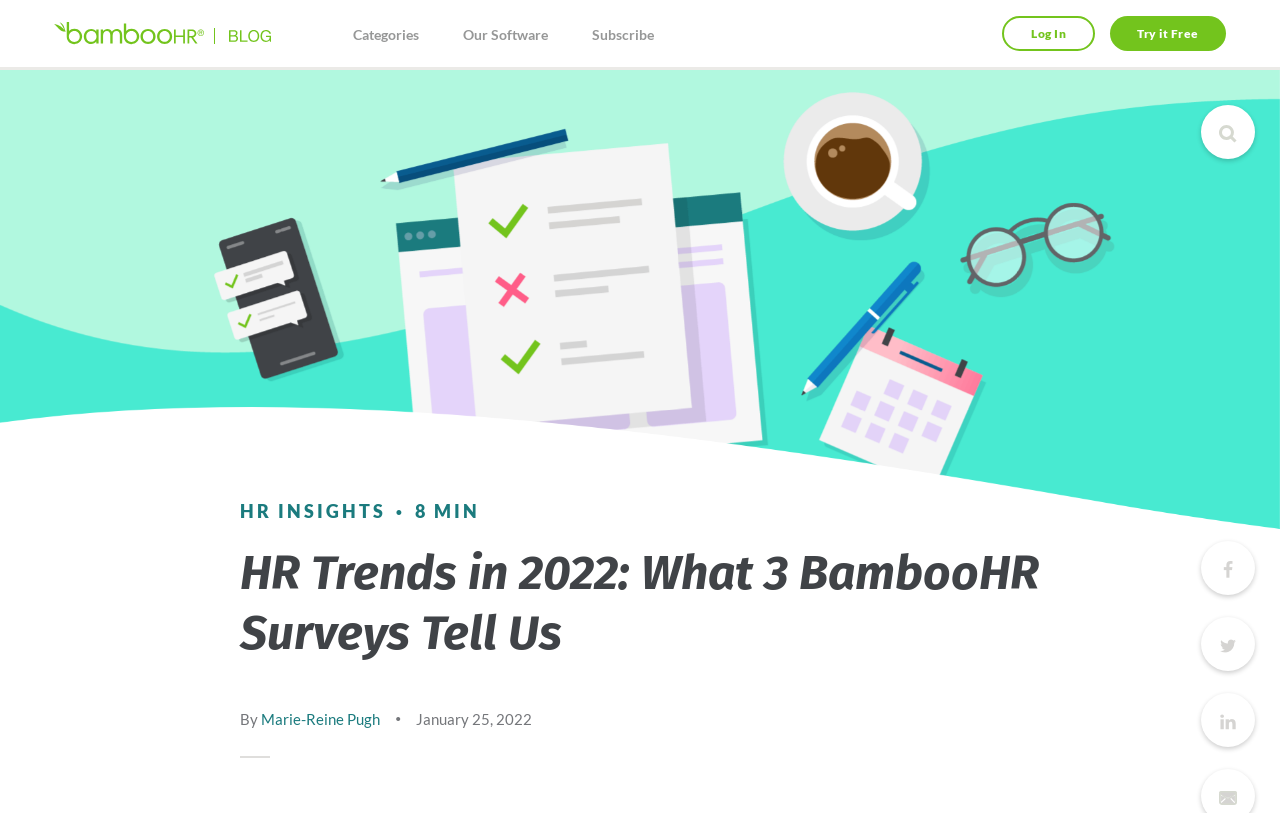Identify the bounding box coordinates of the element to click to follow this instruction: 'Contact the office in Singapore'. Ensure the coordinates are four float values between 0 and 1, provided as [left, top, right, bottom].

None